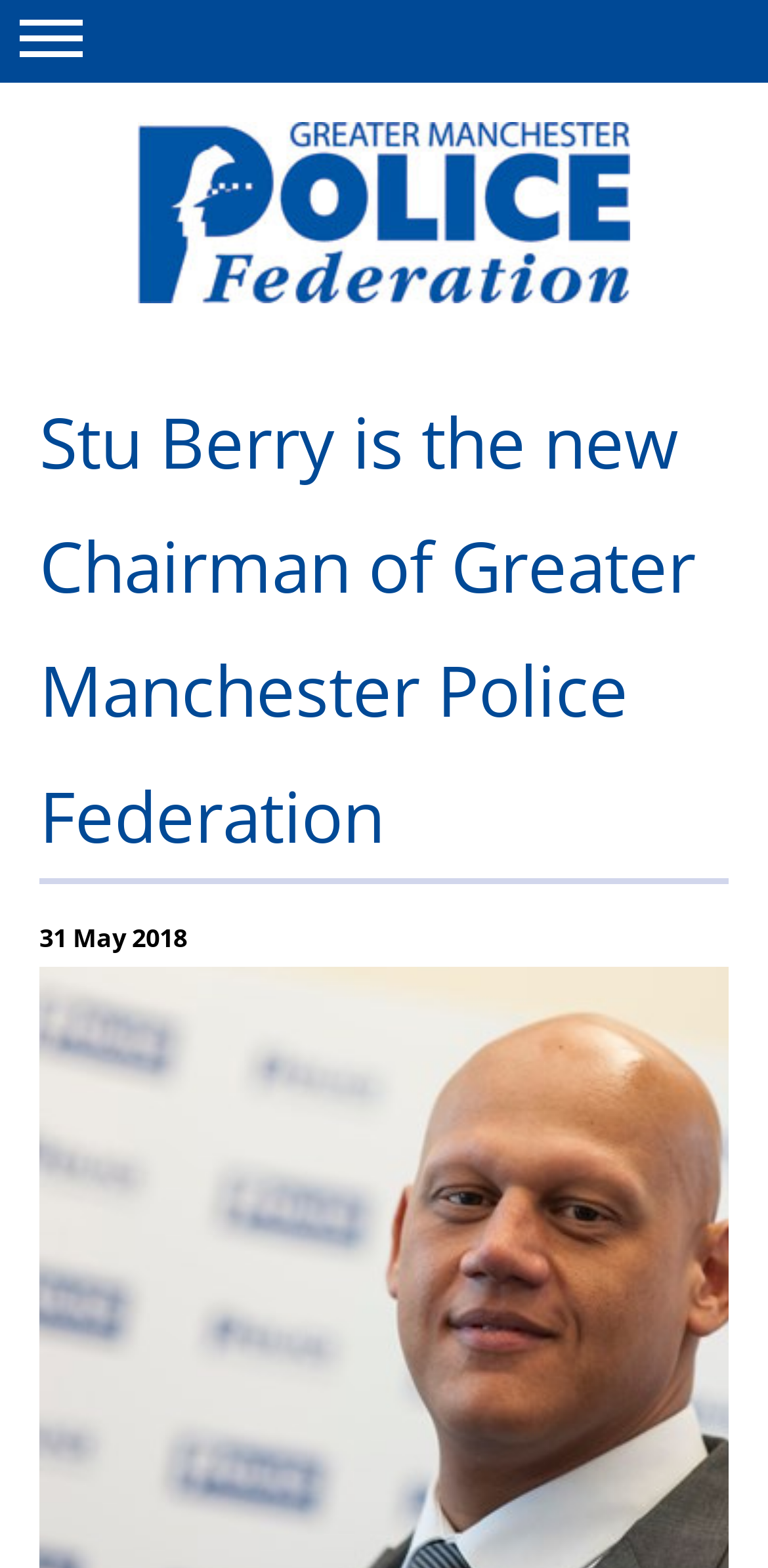Extract the bounding box coordinates of the UI element described: "alt="X"". Provide the coordinates in the format [left, top, right, bottom] with values ranging from 0 to 1.

[0.051, 0.113, 0.174, 0.173]